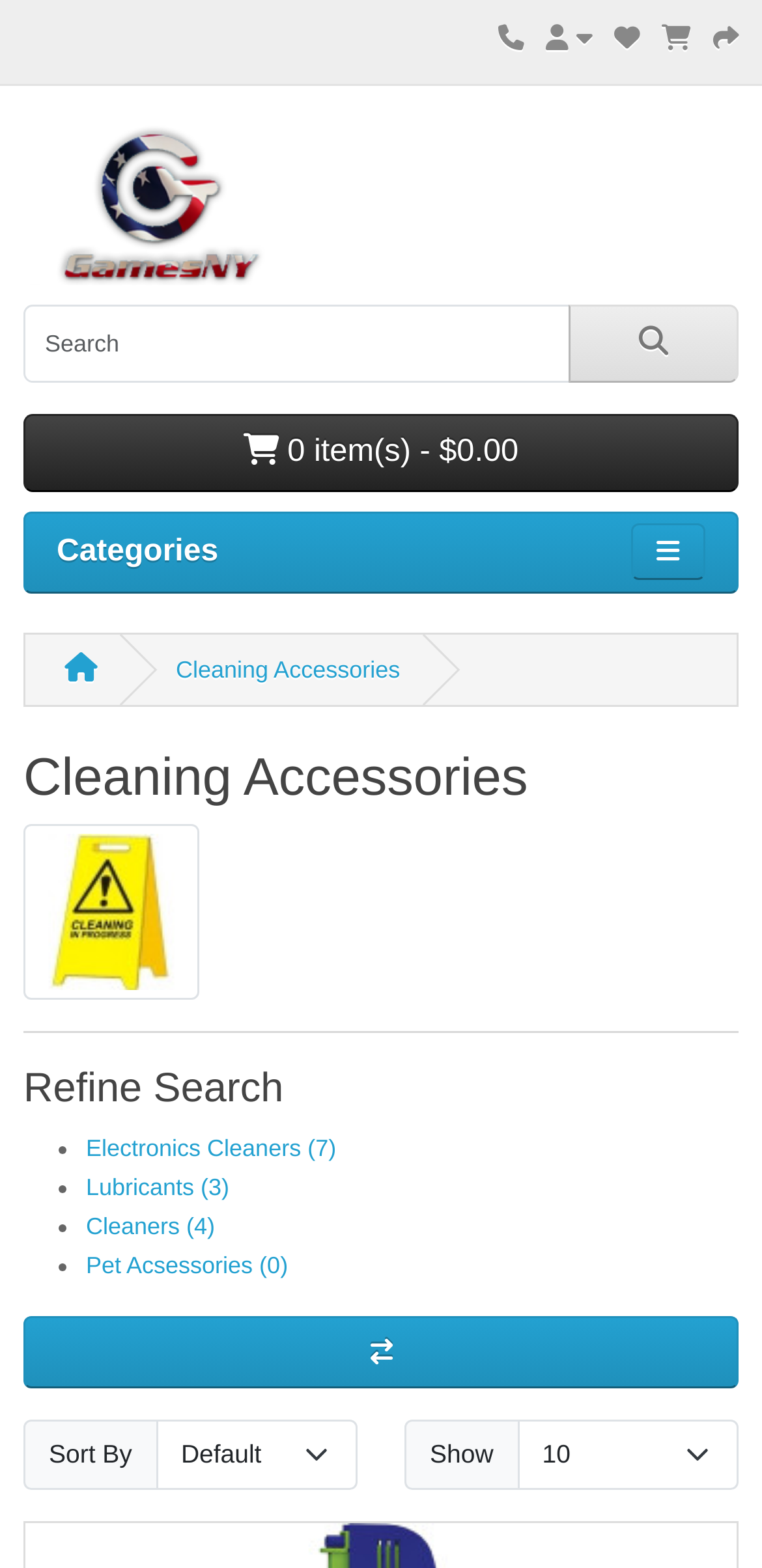Please locate the bounding box coordinates of the element's region that needs to be clicked to follow the instruction: "Search for something". The bounding box coordinates should be provided as four float numbers between 0 and 1, i.e., [left, top, right, bottom].

[0.031, 0.194, 0.749, 0.244]